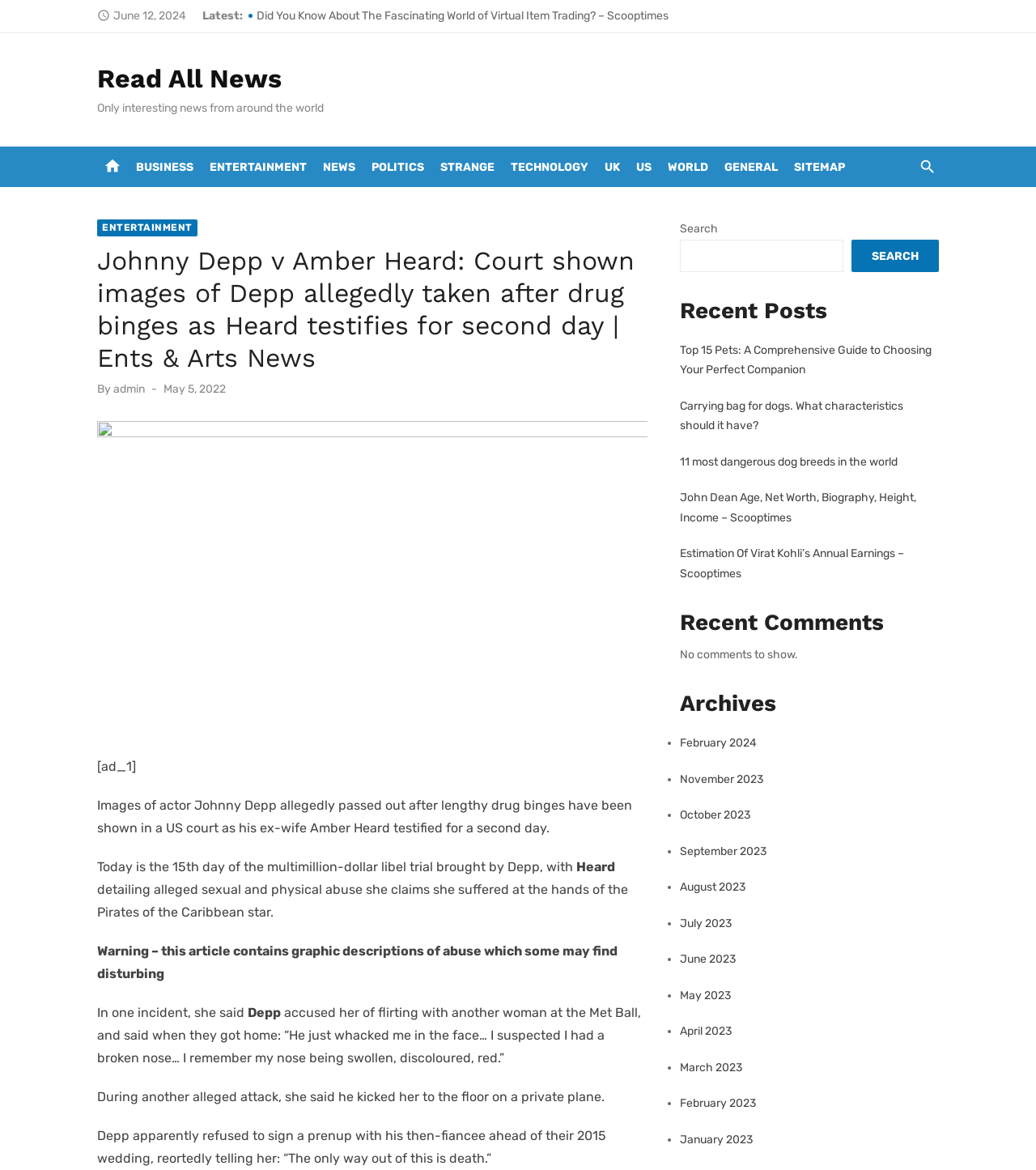Please answer the following question using a single word or phrase: 
What is the date of the article?

June 12, 2024